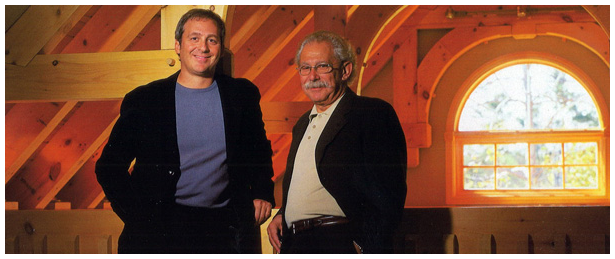Reply to the question with a single word or phrase:
What is the likely purpose of the image?

Showcasing Laurel View Homes